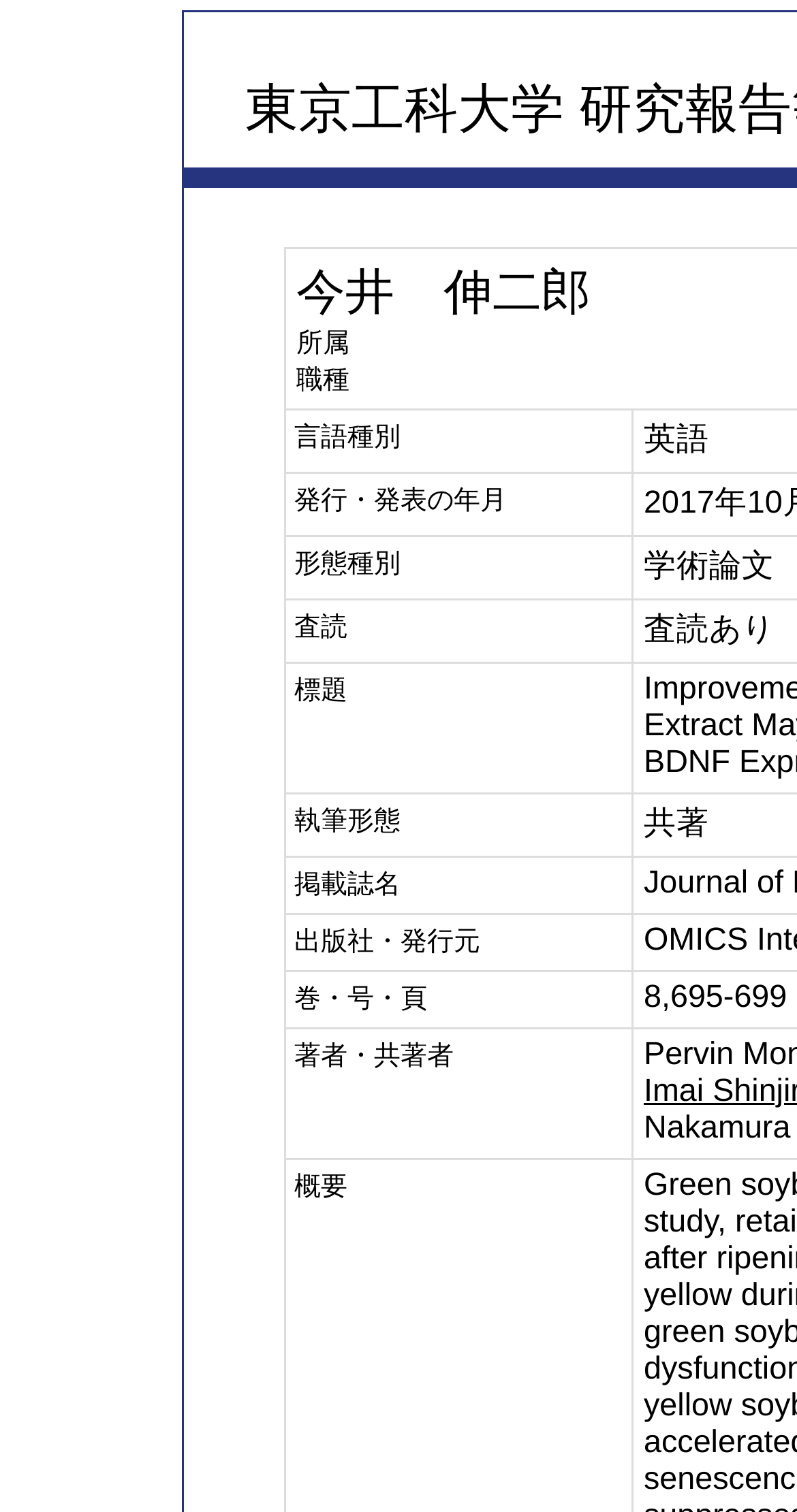Write an elaborate caption that captures the essence of the webpage.

This webpage appears to be a research report or academic paper summary from Tokyo University of Technology. At the top, there is a title or author section with the name "今井 伸二郎" (Imai Shinjiro). Below this, there are several sections with labels and corresponding values, including "所属" (Affiliation), "職種" (Occupation), "言語種別" (Language Type) with a value of "英語" (English), and "発行・発表の年月" (Publication Date).

Further down, there are sections for "形態種別" (Format Type) with a value of "学術論文" (Academic Paper), "査読" (Peer Review) with a value of "査読あり" (Peer Reviewed), and "標題" (Title). The "執筆形態" (Authorship) section indicates that the paper is a collaborative work, marked as "共著" (Co-authored).

The webpage also includes sections for "掲載誌名" (Journal Name), "出版社・発行元" (Publisher), "巻・号・頁" (Volume, Issue, and Page Numbers) with a value of "8, 695-699", and "著者・共著者" (Authors and Co-authors). Finally, there is a "概要" (Summary) section at the bottom of the page.